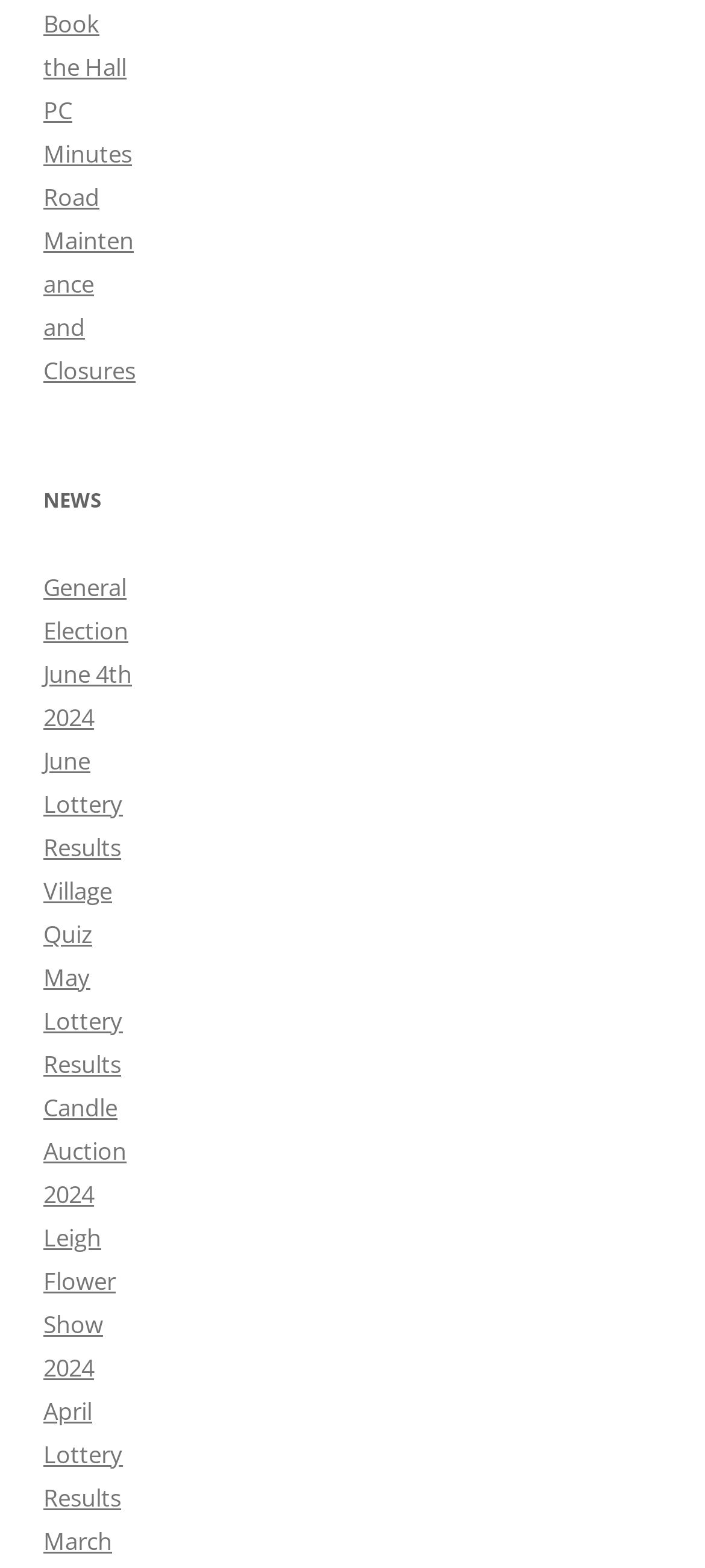What is the title of the news section? Using the information from the screenshot, answer with a single word or phrase.

NEWS